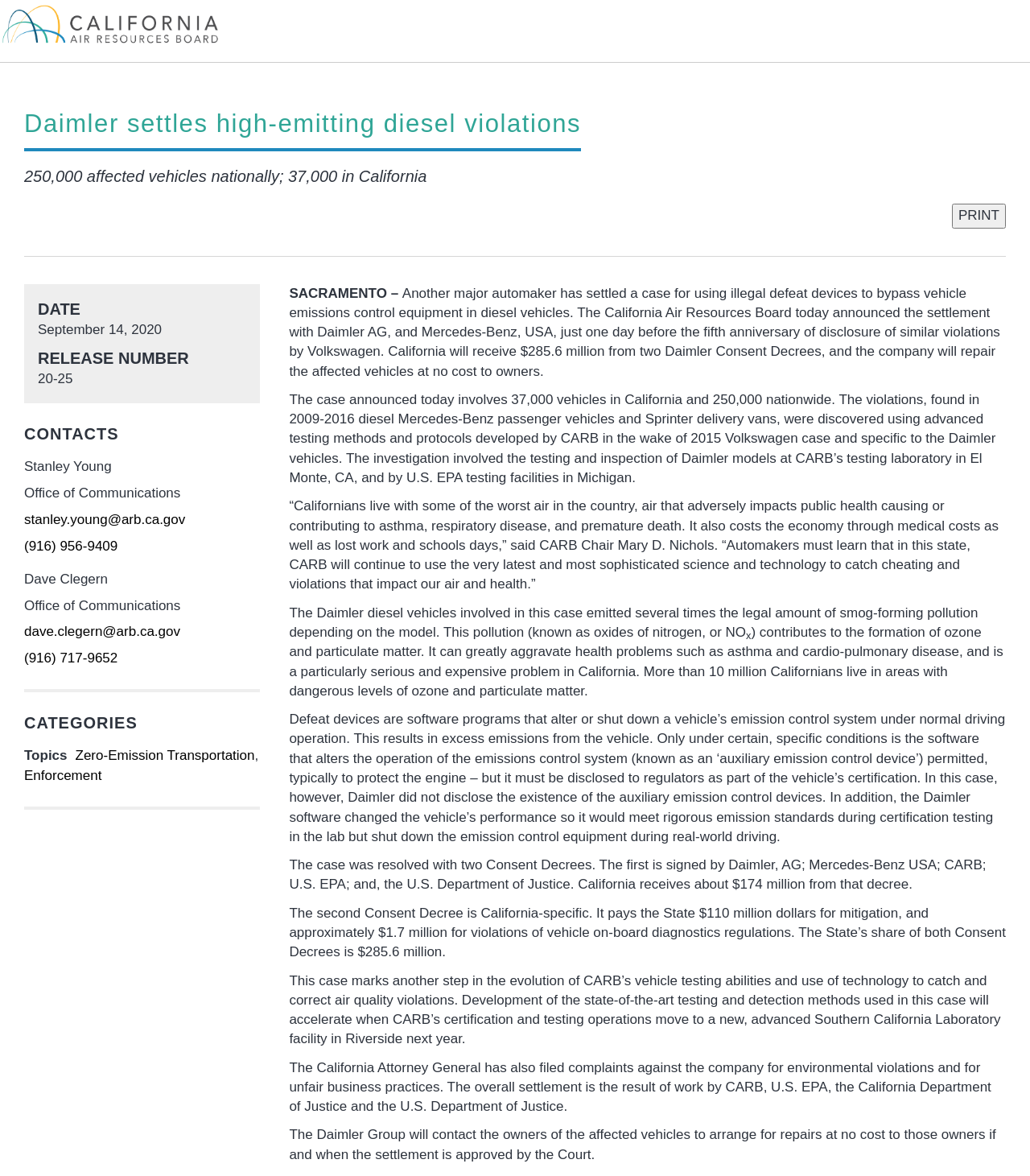What is the amount of money California receives from the two Consent Decrees?
Please provide a single word or phrase based on the screenshot.

$285.6 million